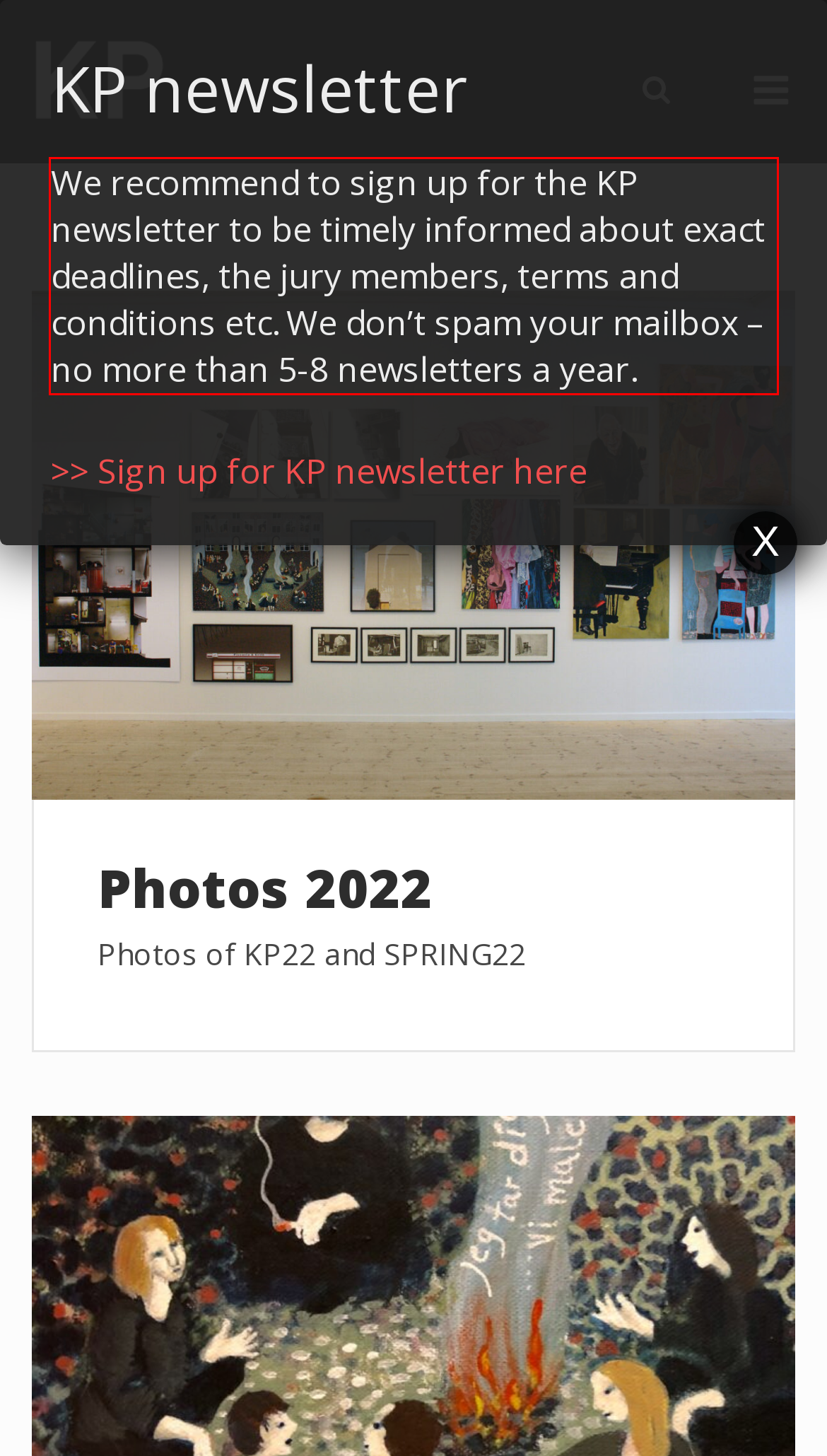You are provided with a screenshot of a webpage that includes a red bounding box. Extract and generate the text content found within the red bounding box.

We recommend to sign up for the KP newsletter to be timely informed about exact deadlines, the jury members, terms and conditions etc. We don’t spam your mailbox – no more than 5-8 newsletters a year.